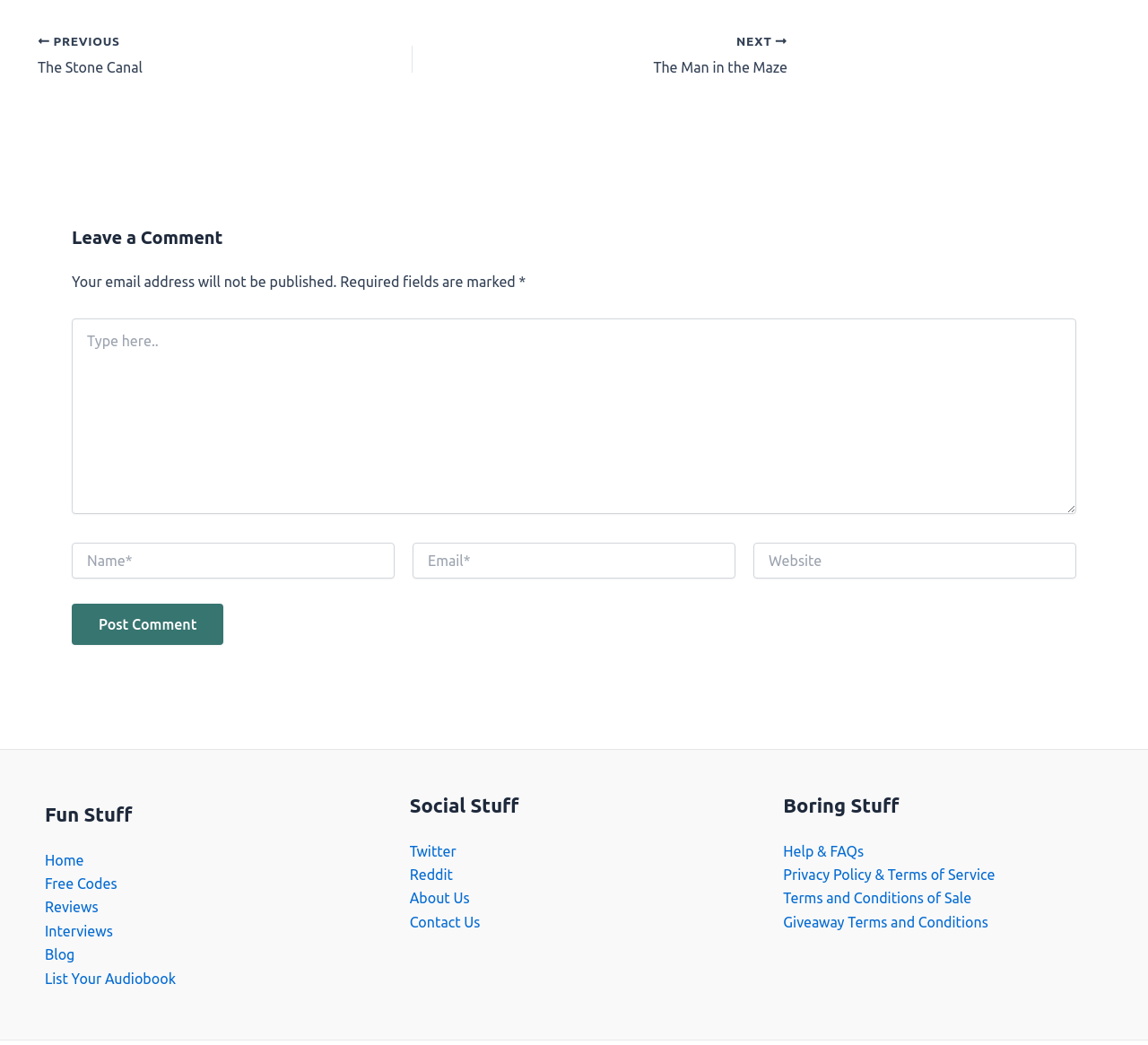Utilize the information from the image to answer the question in detail:
How many required fields are there in the comment form?

I examined the form elements in the 'Leave a Comment' section. There are three text boxes with IDs 588, 474, and 476, which are labeled as 'Type here..', 'Name*', and 'Email*', respectively. All three text boxes have the 'required' attribute set to True. Therefore, there are 3 required fields in the comment form.